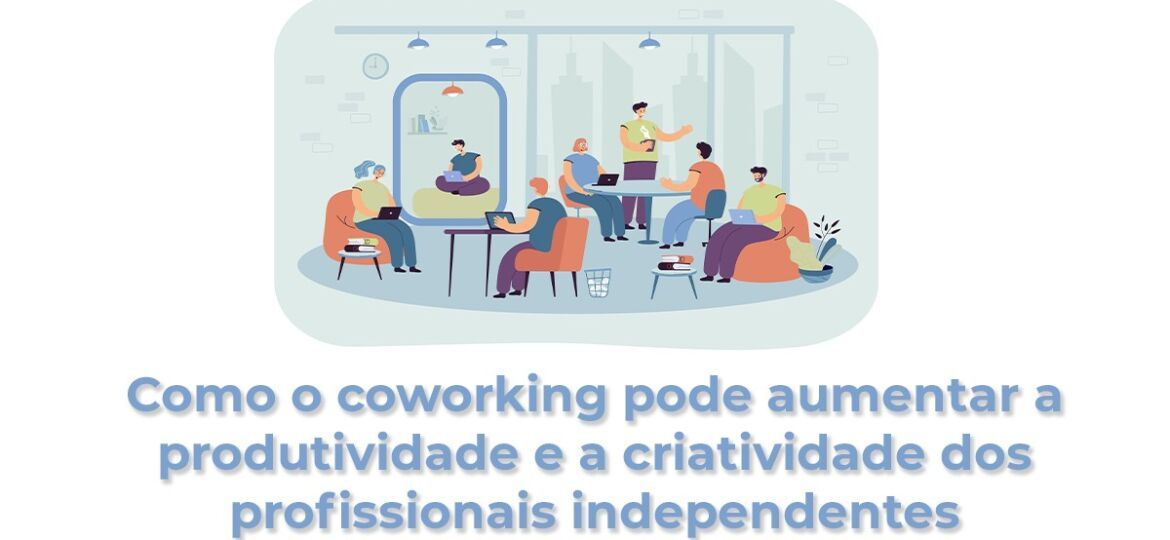Offer a detailed narrative of what is shown in the image.

The image illustrates a vibrant coworking space filled with diverse individuals engaged in various activities. In the foreground, several people work on laptops at shared tables, while others sit comfortably on couches, creating a collaborative atmosphere. A discussion is taking place among a few individuals in the center, emphasizing interaction and networking. The backdrop features large windows showcasing a cityscape, enhancing the modern feel of the environment. The text at the bottom, "Como o coworking pode aumentar a produtividade e a criatividade dos profissionais independentes," translates to "How coworking can increase the productivity and creativity of independent professionals," encapsulating the essence of the image's focus on the benefits of coworking for freelancers and independent workers.